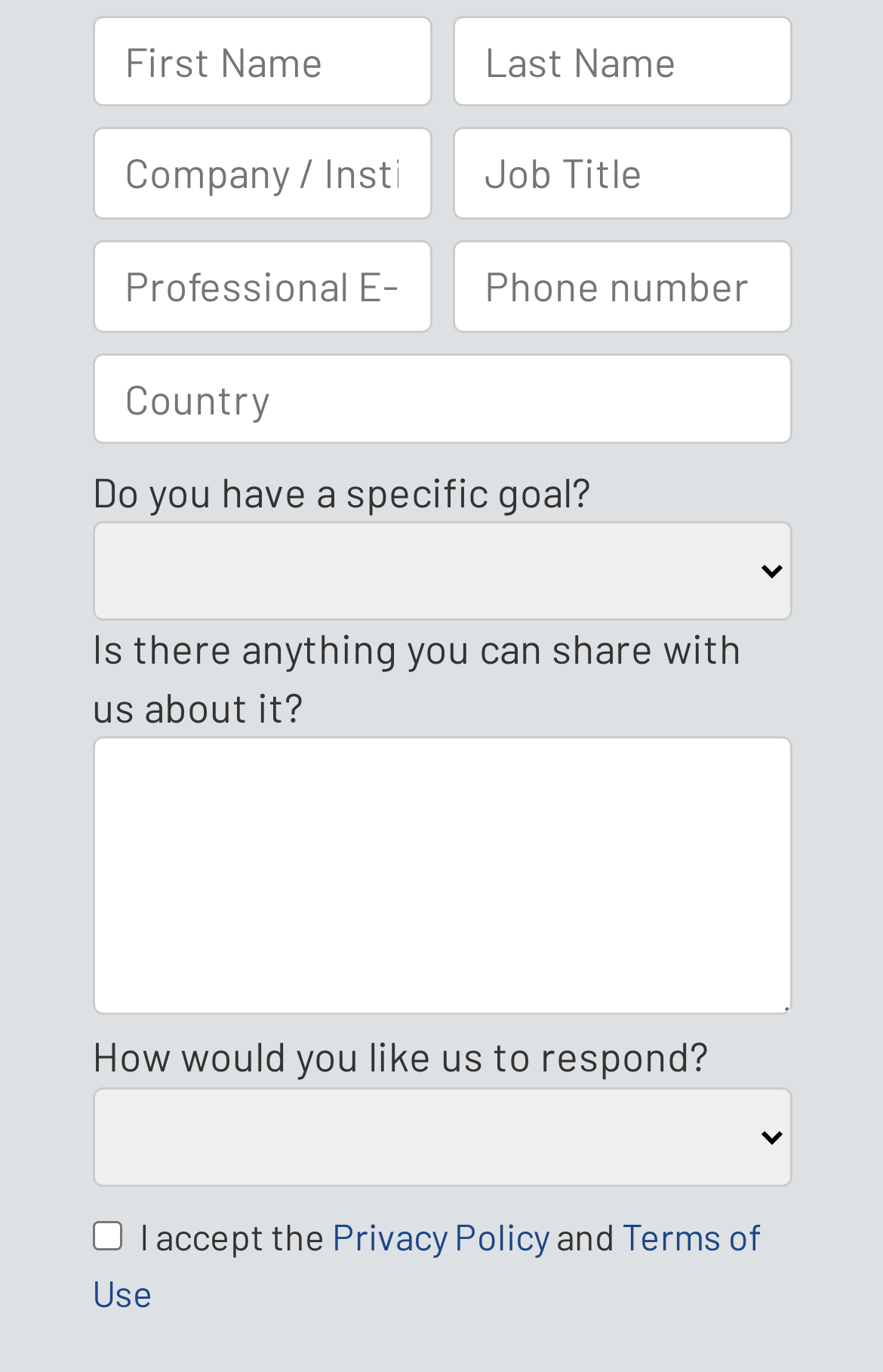Using the format (top-left x, top-left y, bottom-right x, bottom-right y), and given the element description, identify the bounding box coordinates within the screenshot: Dorset Model Soldiers

None